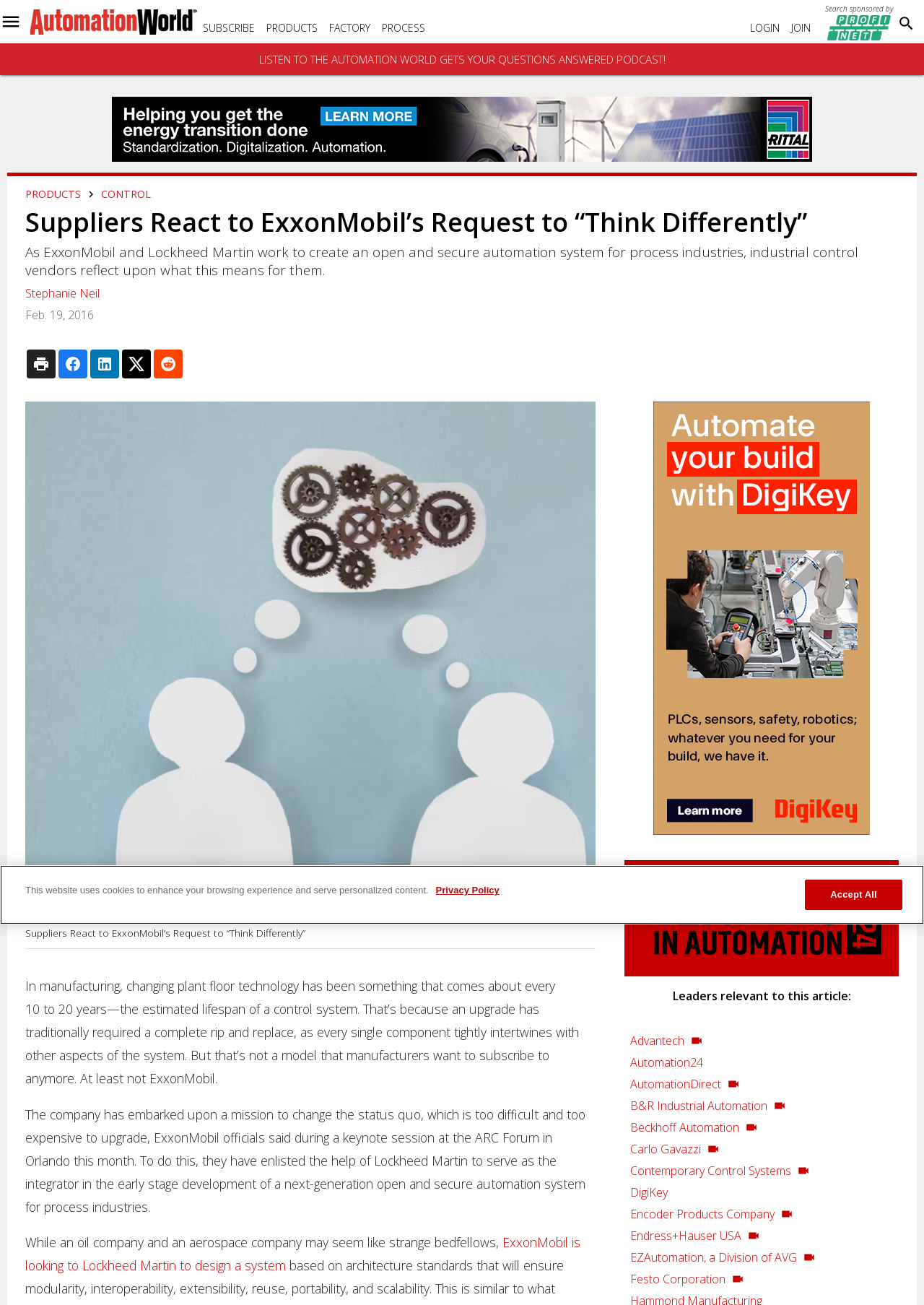What is the name of the website? Examine the screenshot and reply using just one word or a brief phrase.

Automation World